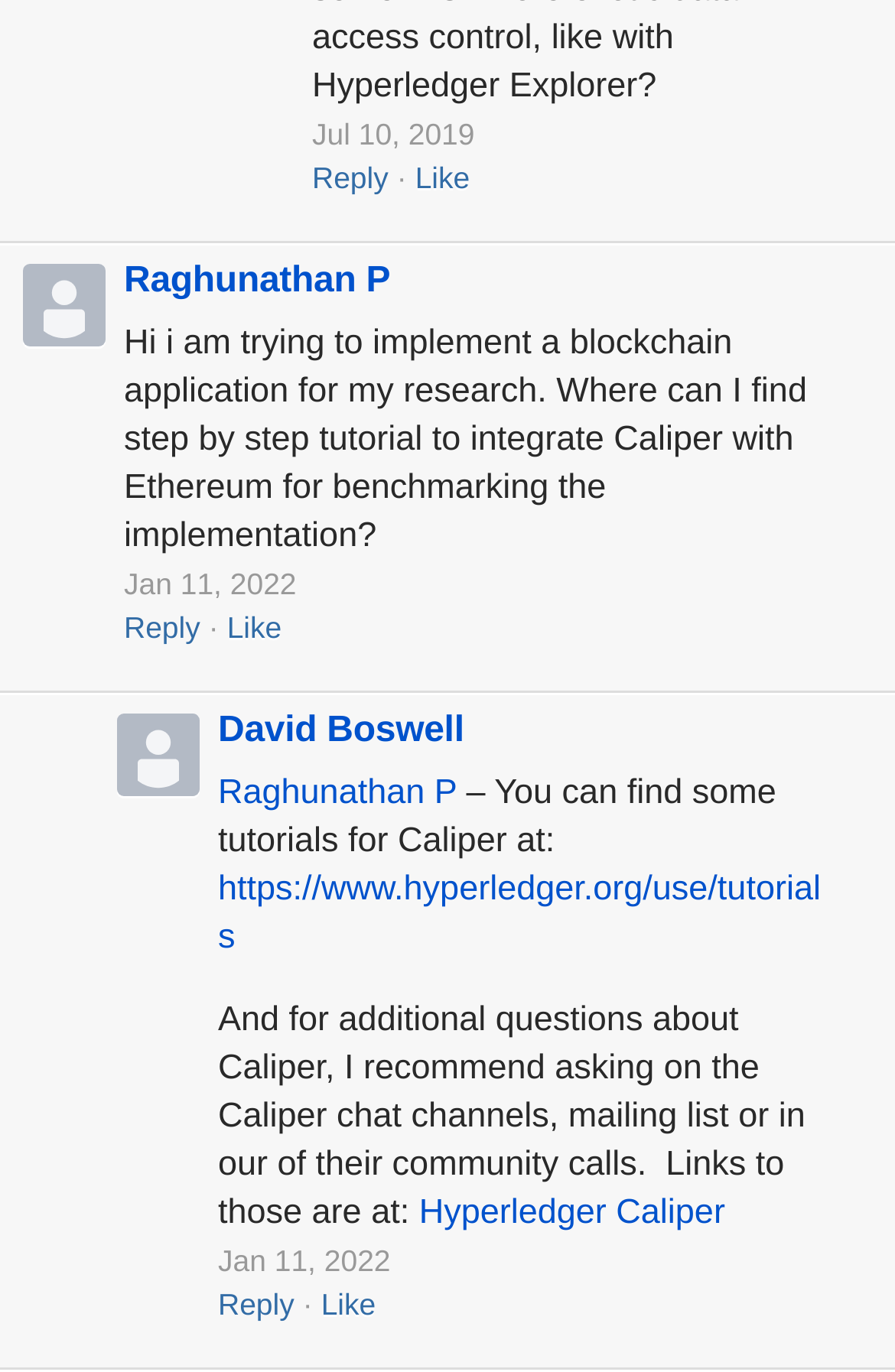What is the recommended resource for Caliper tutorials?
Using the visual information, respond with a single word or phrase.

https://www.hyperledger.org/use/tutorials